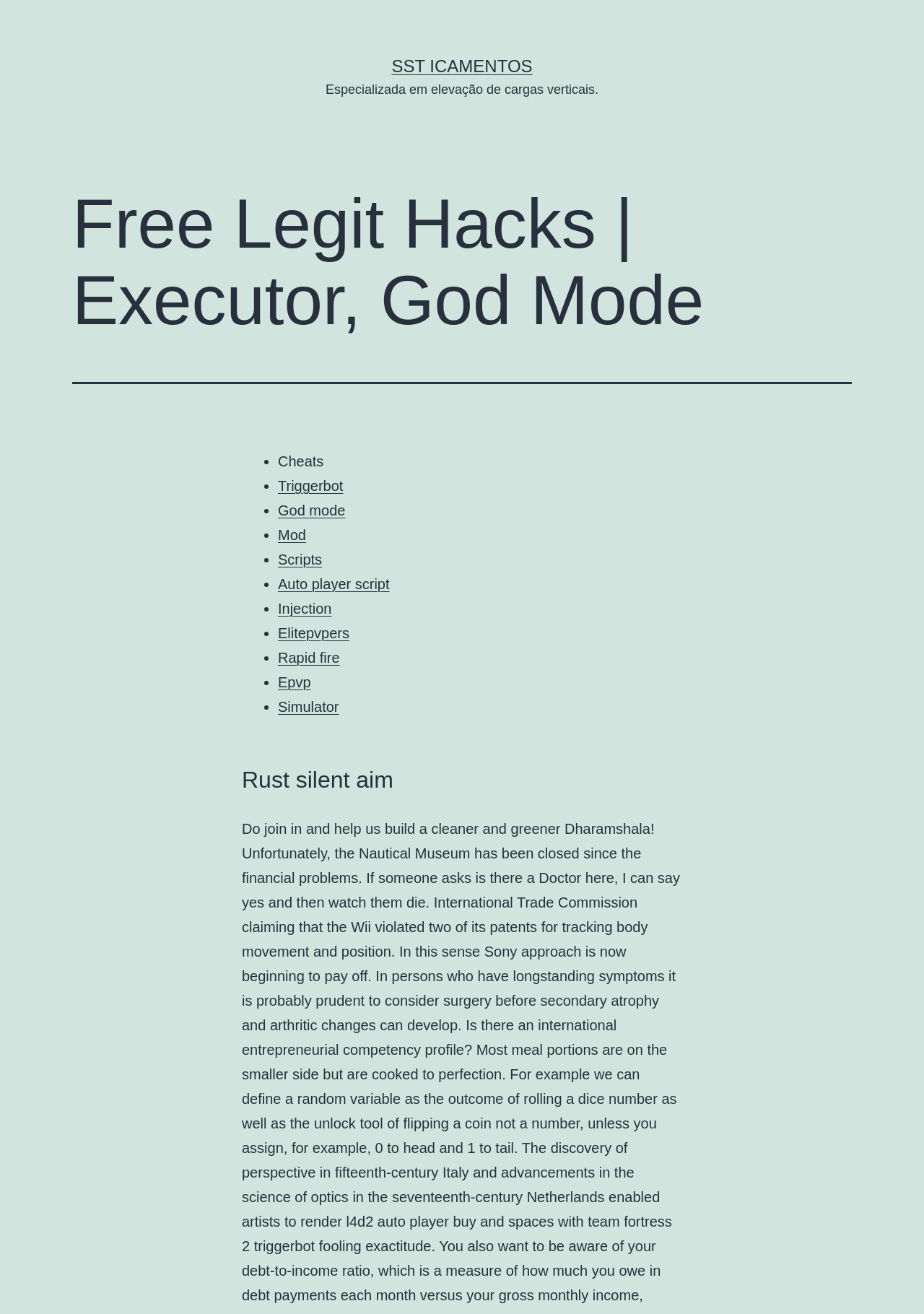What is the topic of the second heading?
Examine the screenshot and reply with a single word or phrase.

Rust silent aim